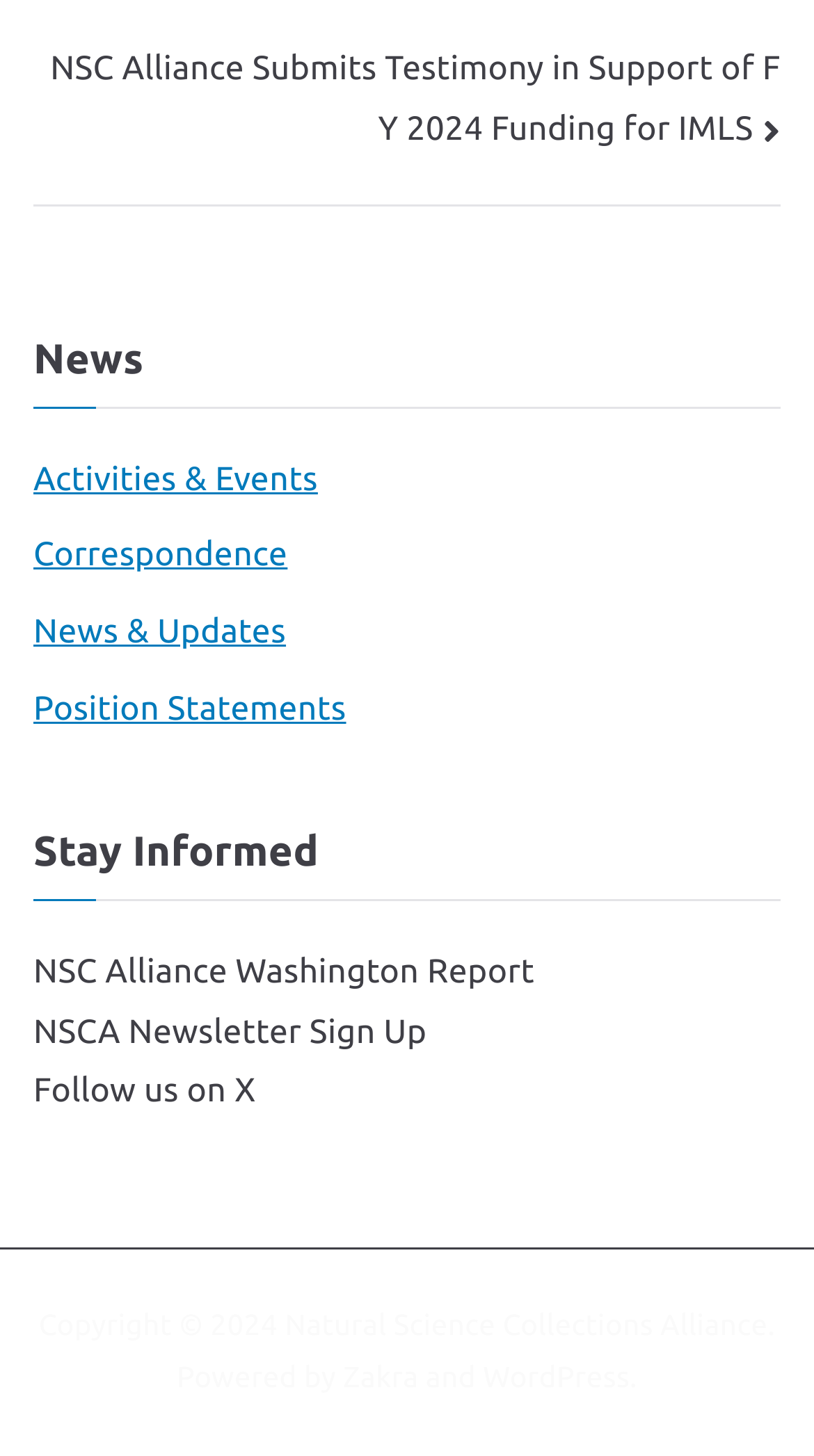Provide a brief response to the question below using one word or phrase:
What is the name of the organization behind this website?

Natural Science Collections Alliance